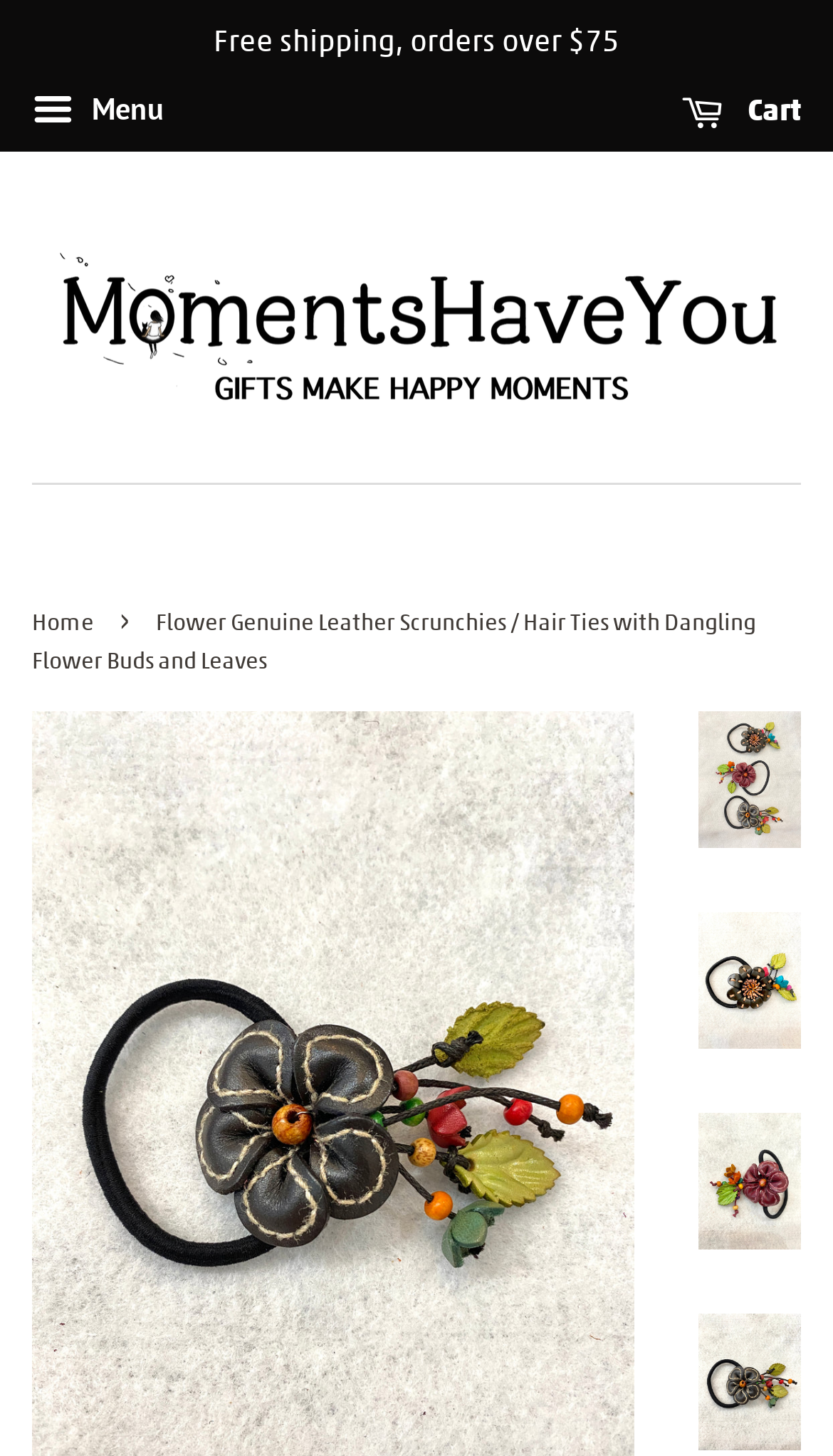What is the text on the top-right corner of the webpage?
Look at the screenshot and give a one-word or phrase answer.

Cart